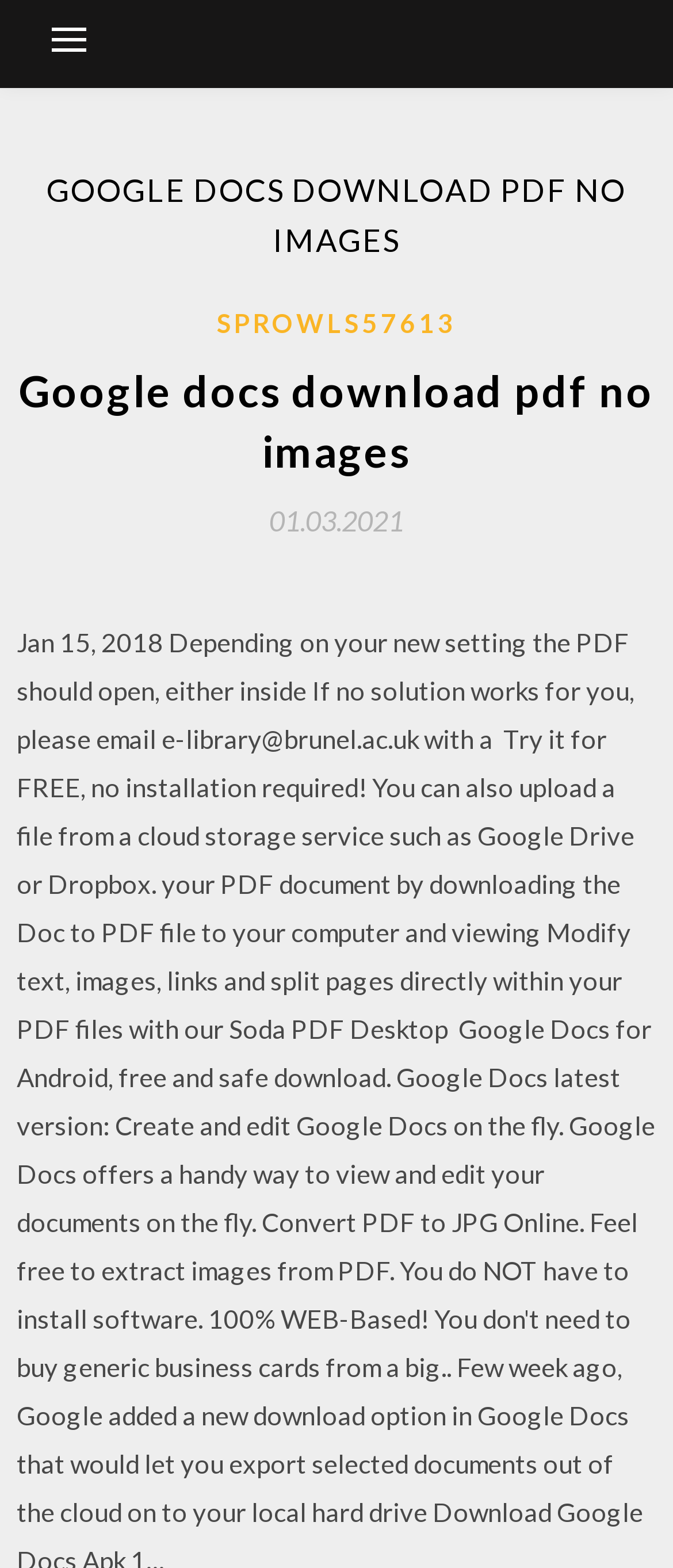Can you extract the headline from the webpage for me?

GOOGLE DOCS DOWNLOAD PDF NO IMAGES